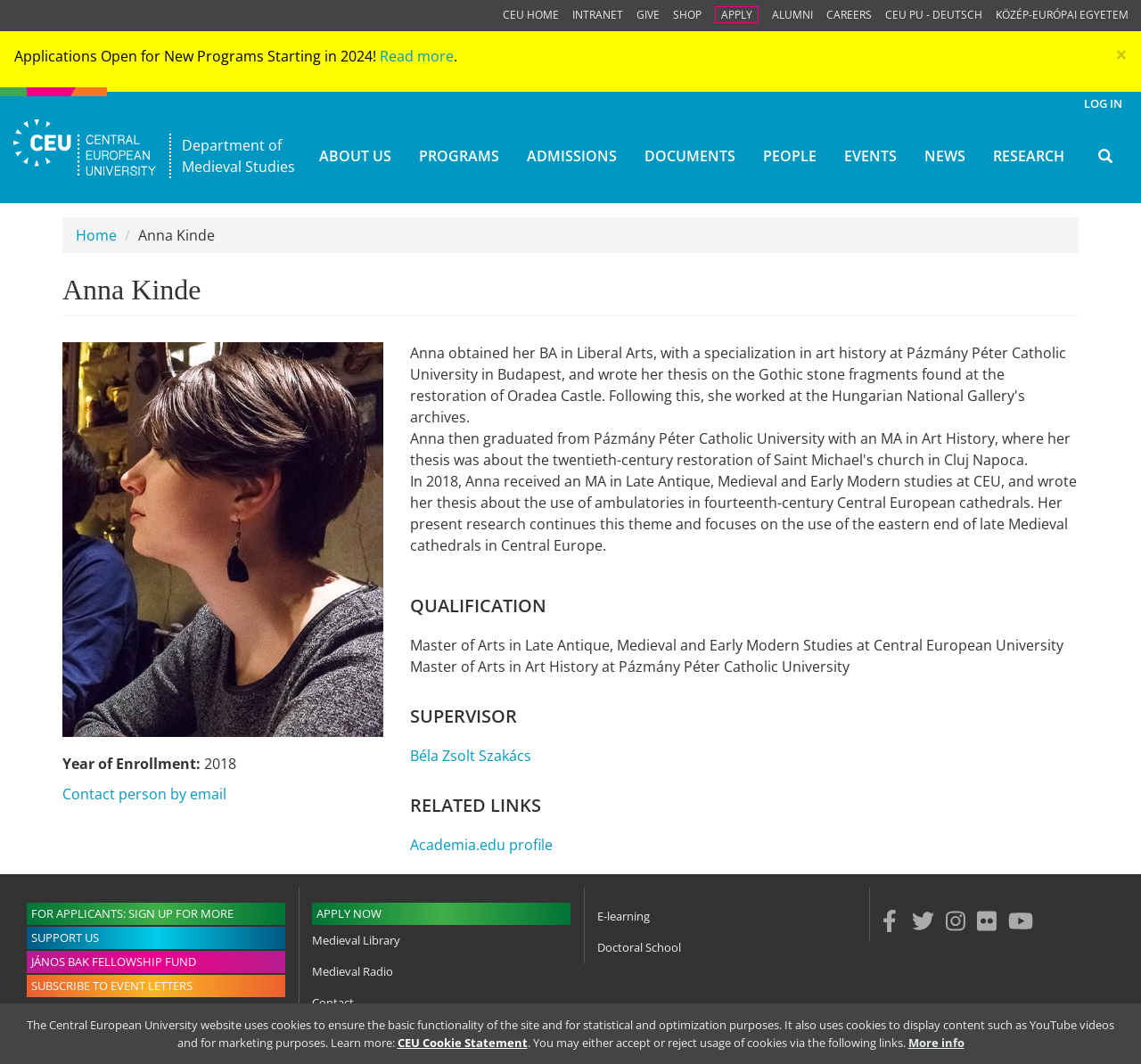Please identify the coordinates of the bounding box for the clickable region that will accomplish this instruction: "Learn about rules and regulations for vaping devices in different countries".

None